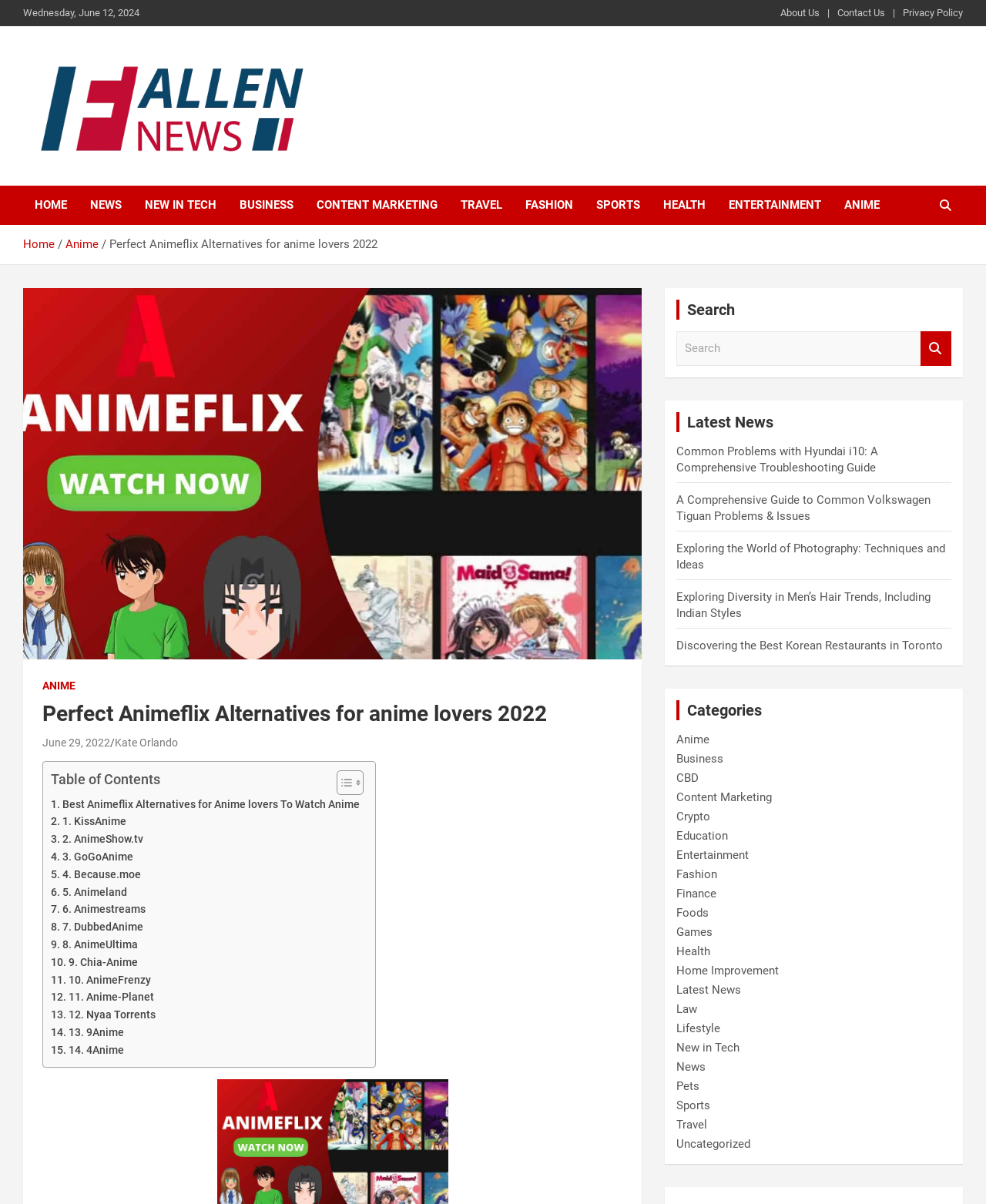Respond with a single word or phrase to the following question: What is the category of the article 'Common Problems with Hyundai i10: A Comprehensive Troubleshooting Guide'?

Latest News